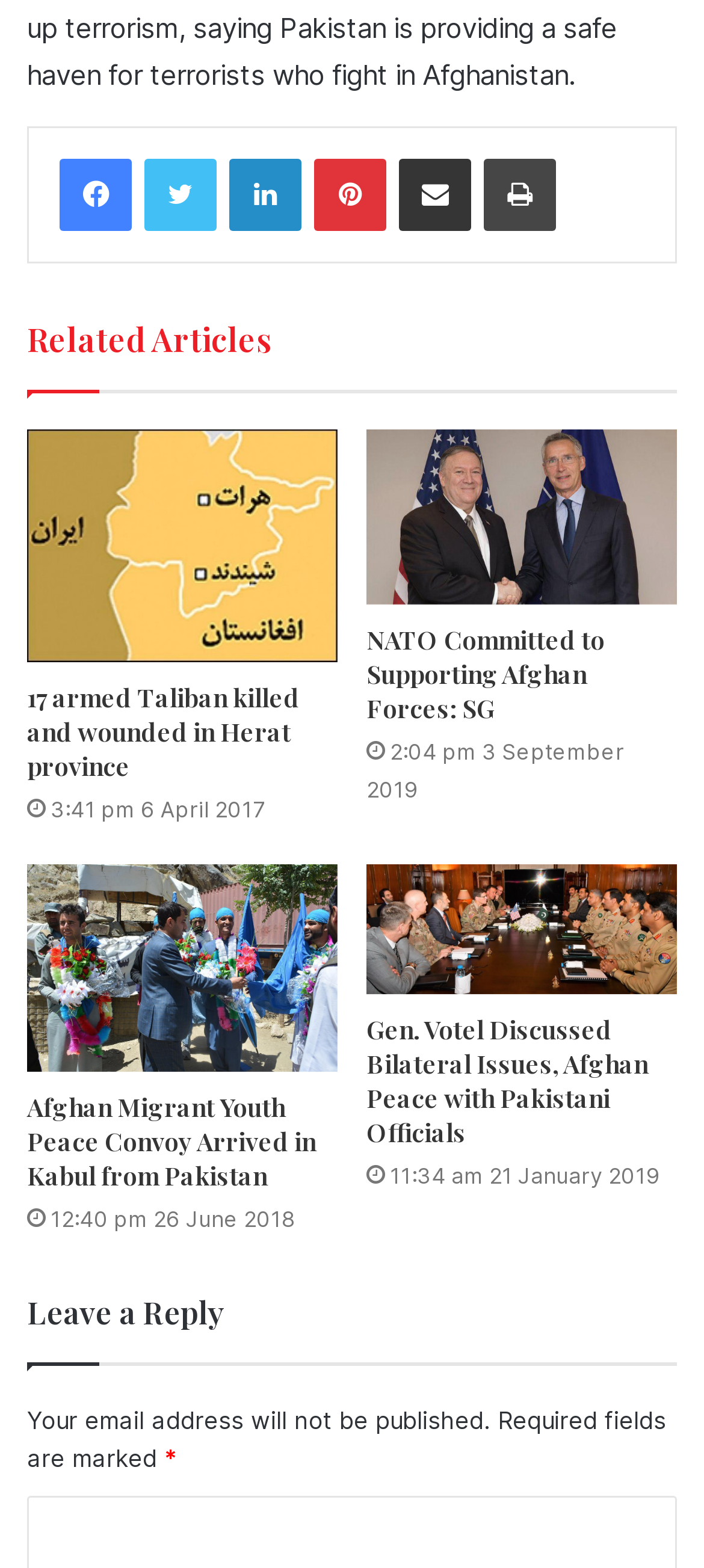Please use the details from the image to answer the following question comprehensively:
What is the purpose of the 'Leave a Reply' section?

The 'Leave a Reply' section at the bottom of the webpage allows users to comment on the articles and engage in discussions with others.